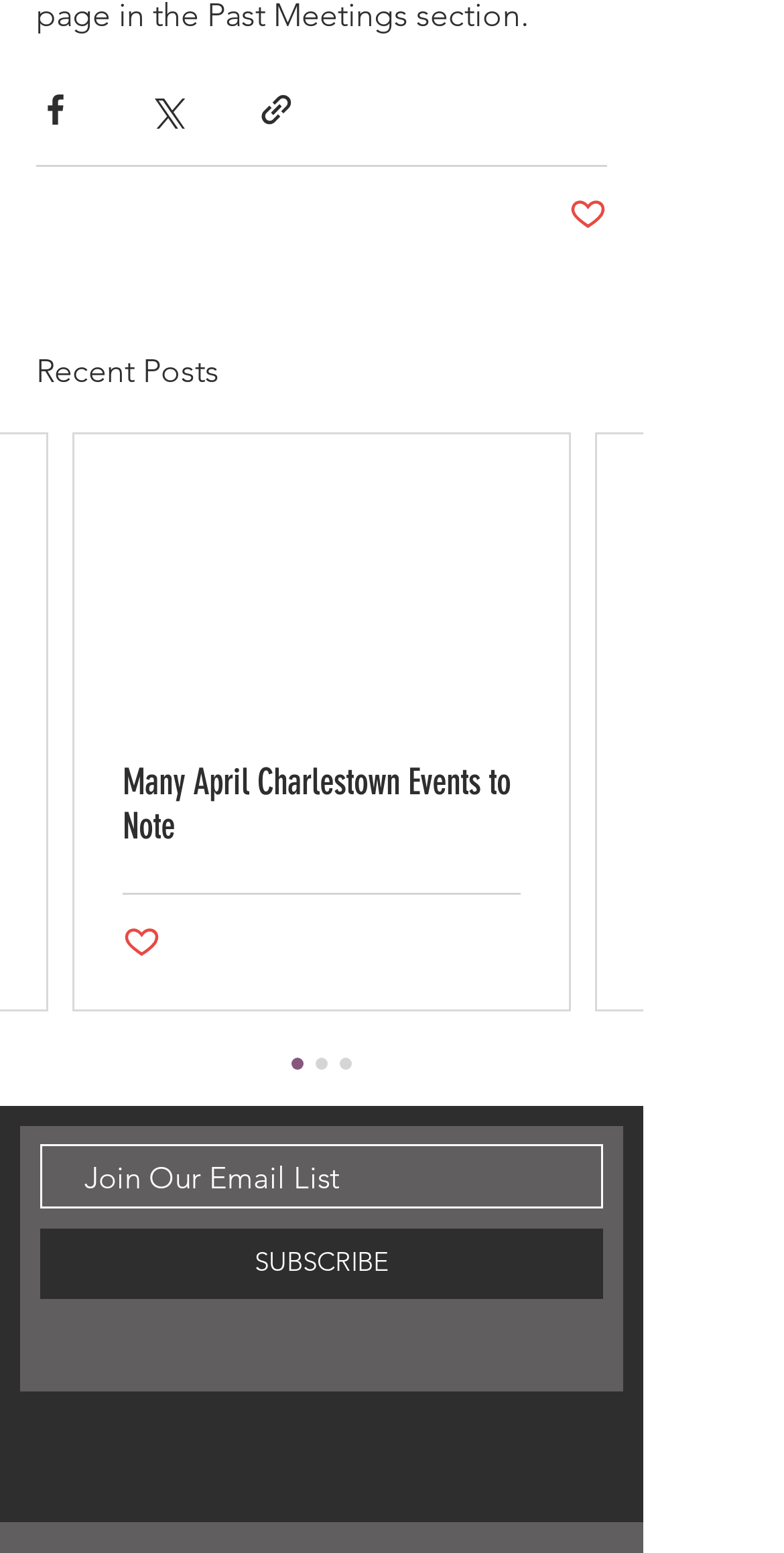Please identify the bounding box coordinates of the area that needs to be clicked to fulfill the following instruction: "Visit Facebook page."

[0.19, 0.934, 0.259, 0.969]